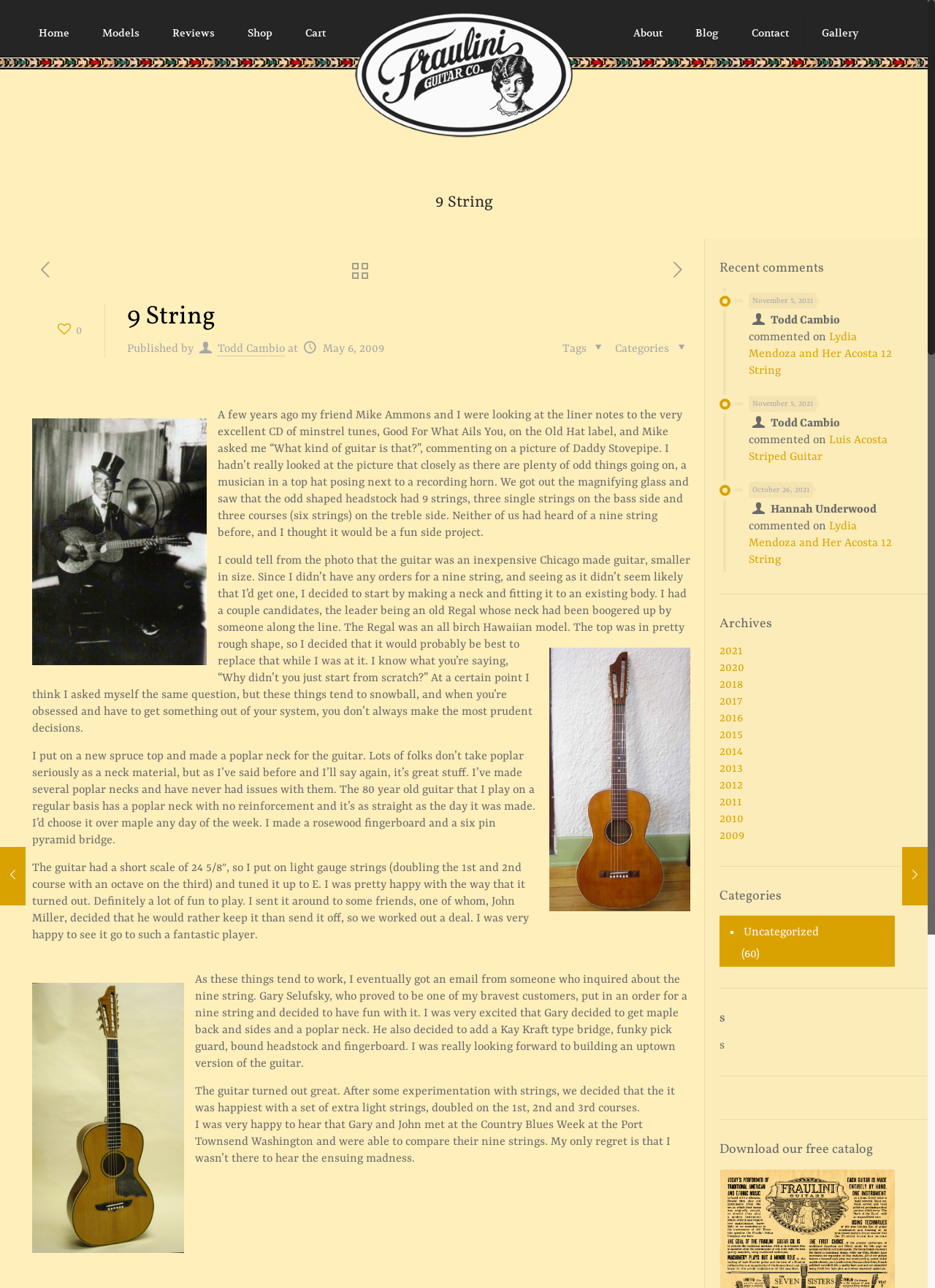Determine the coordinates of the bounding box for the clickable area needed to execute this instruction: "Click the Home link".

[0.026, 0.0, 0.09, 0.051]